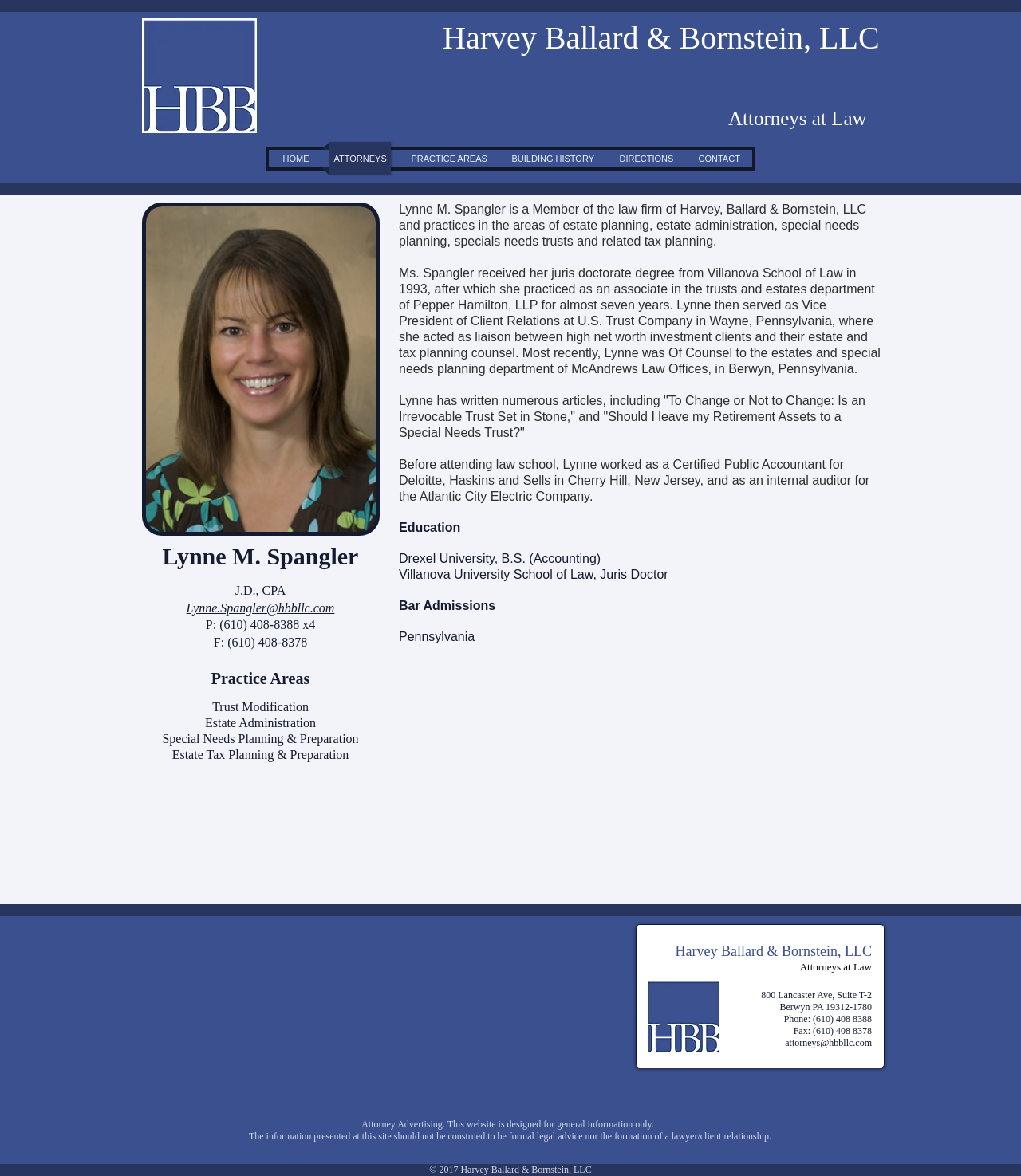Provide a brief response to the question below using one word or phrase:
What is the phone number of the law firm?

(610) 408-8388